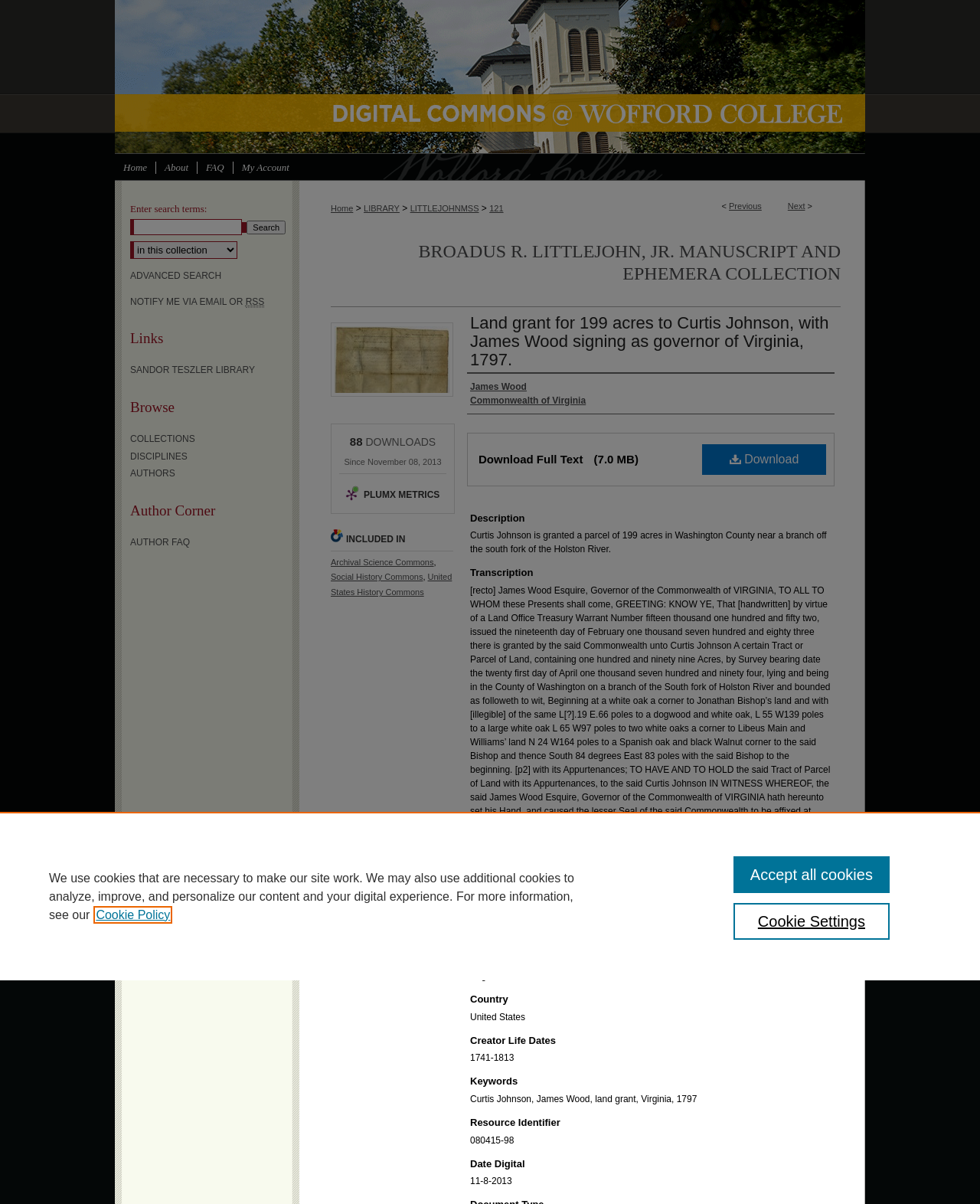Please identify the bounding box coordinates of the element that needs to be clicked to execute the following command: "View the 'BROADUS R. LITTLEJOHN, JR. MANUSCRIPT AND EPHEMERA COLLECTION'". Provide the bounding box using four float numbers between 0 and 1, formatted as [left, top, right, bottom].

[0.427, 0.2, 0.858, 0.235]